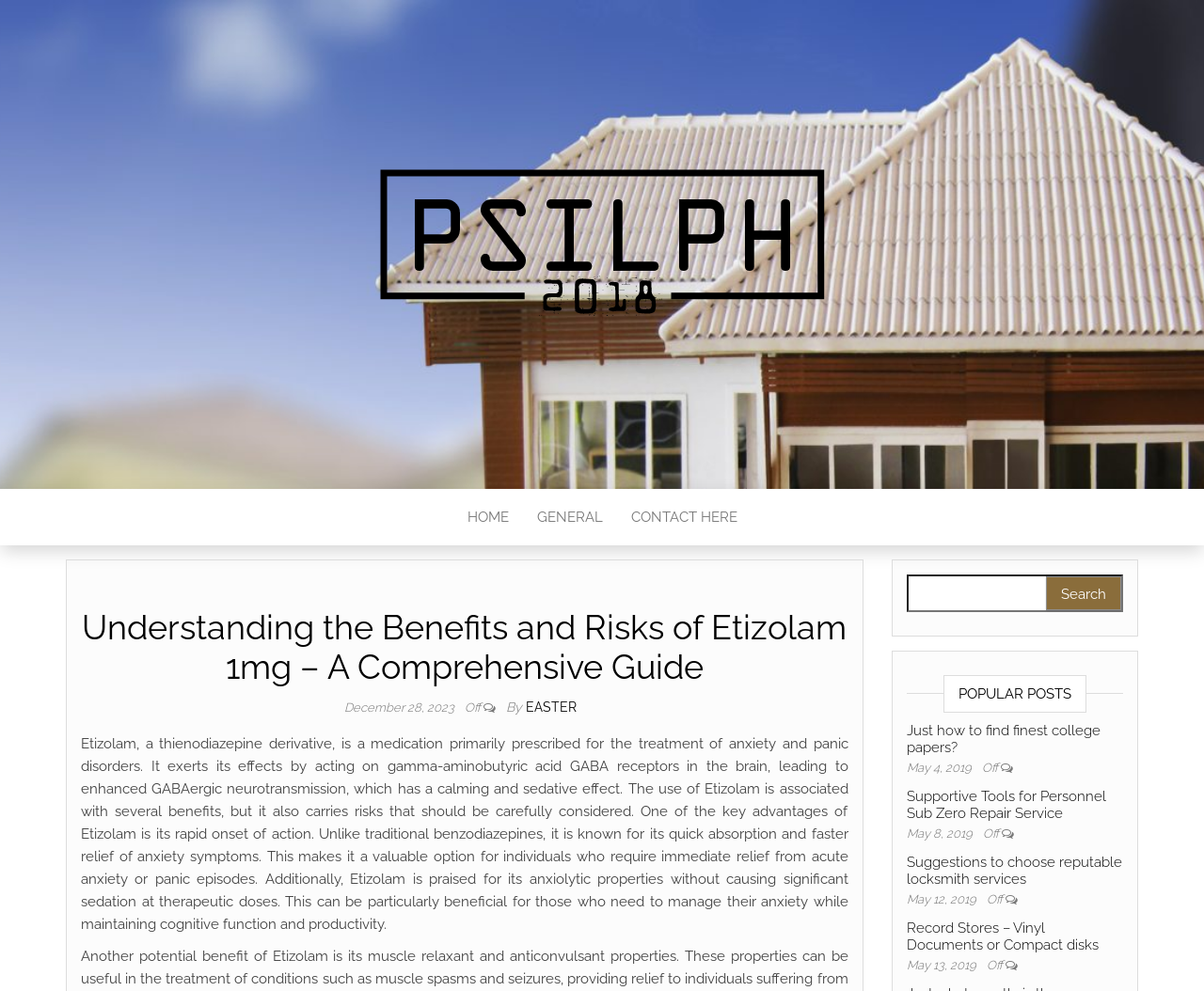What is the purpose of Etizolam?
Give a single word or phrase answer based on the content of the image.

Treatment of anxiety and panic disorders